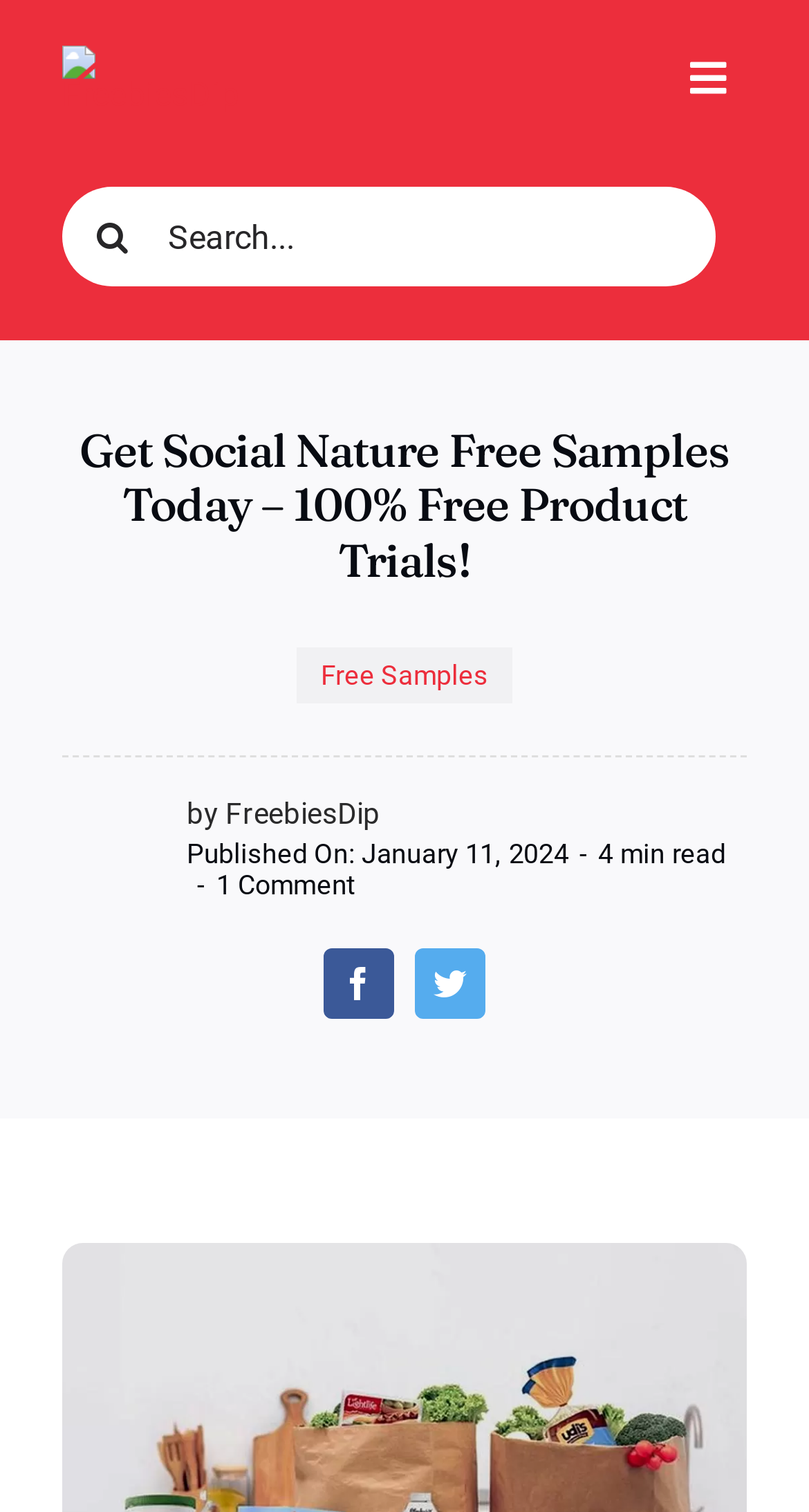Extract the bounding box for the UI element that matches this description: "aria-label="Facebook" title="Facebook"".

[0.387, 0.621, 0.5, 0.681]